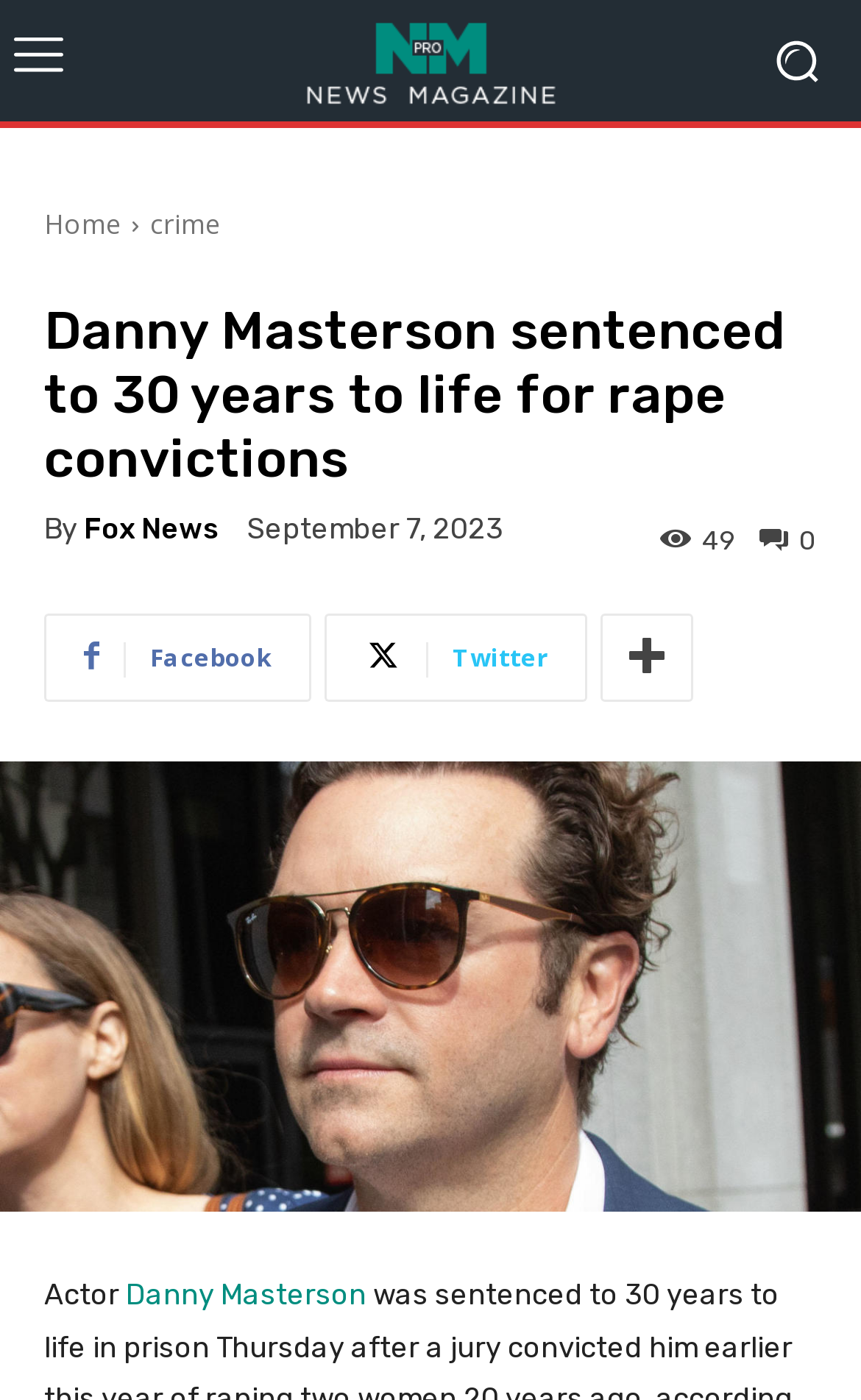Provide the bounding box coordinates of the HTML element this sentence describes: "Twitter".

[0.377, 0.437, 0.682, 0.501]